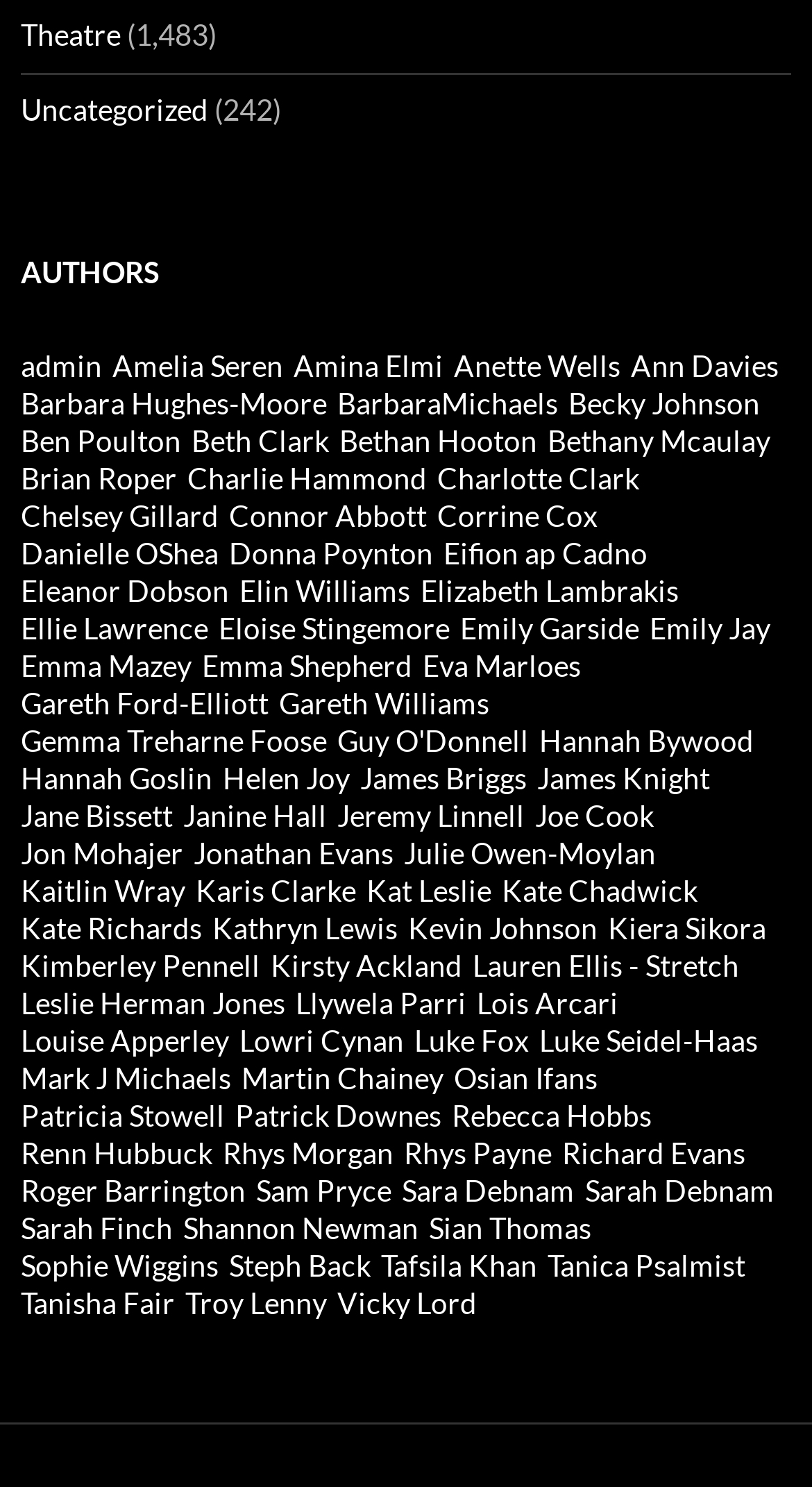Please identify the bounding box coordinates of the clickable element to fulfill the following instruction: "Go to 'Uncategorized' page". The coordinates should be four float numbers between 0 and 1, i.e., [left, top, right, bottom].

[0.026, 0.062, 0.256, 0.086]